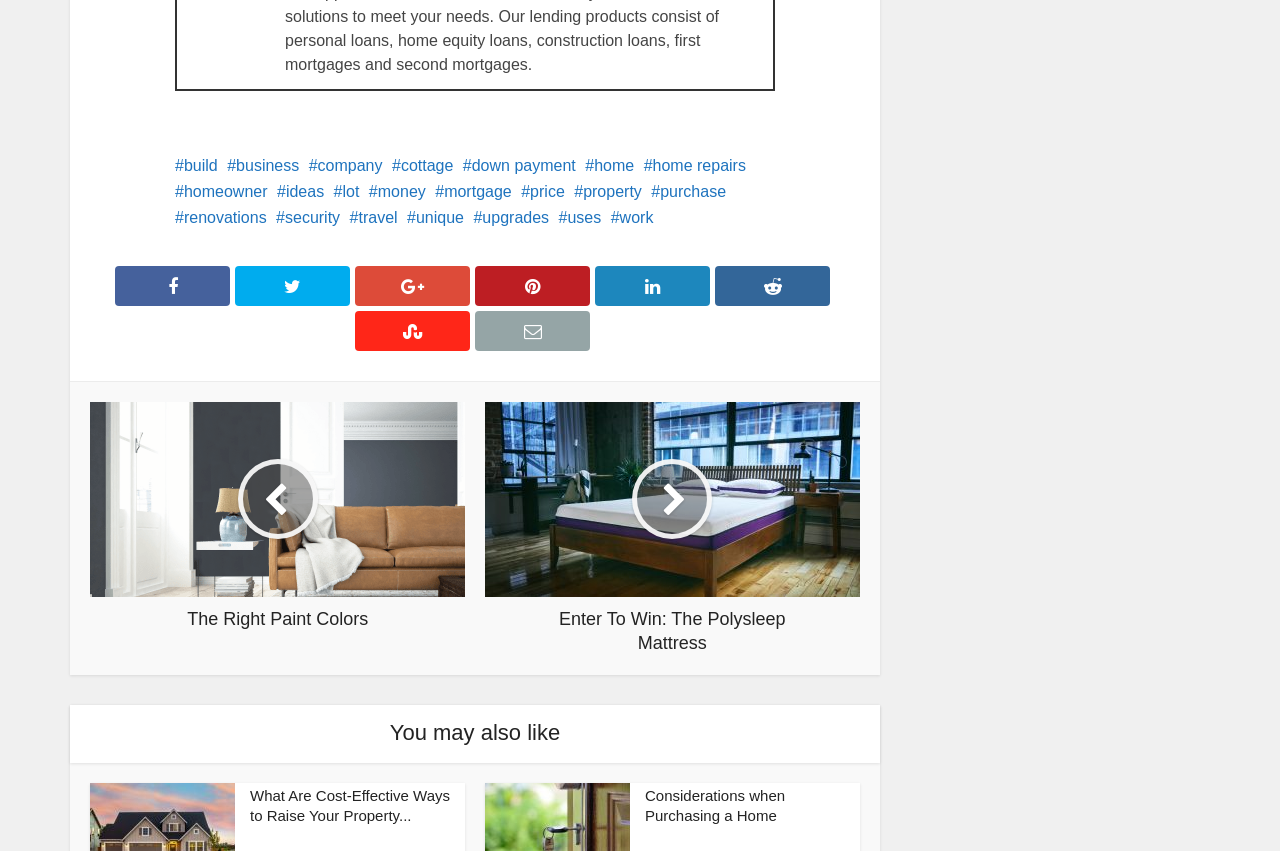Please identify the bounding box coordinates of the area I need to click to accomplish the following instruction: "Explore considerations when purchasing a home".

[0.504, 0.925, 0.613, 0.969]